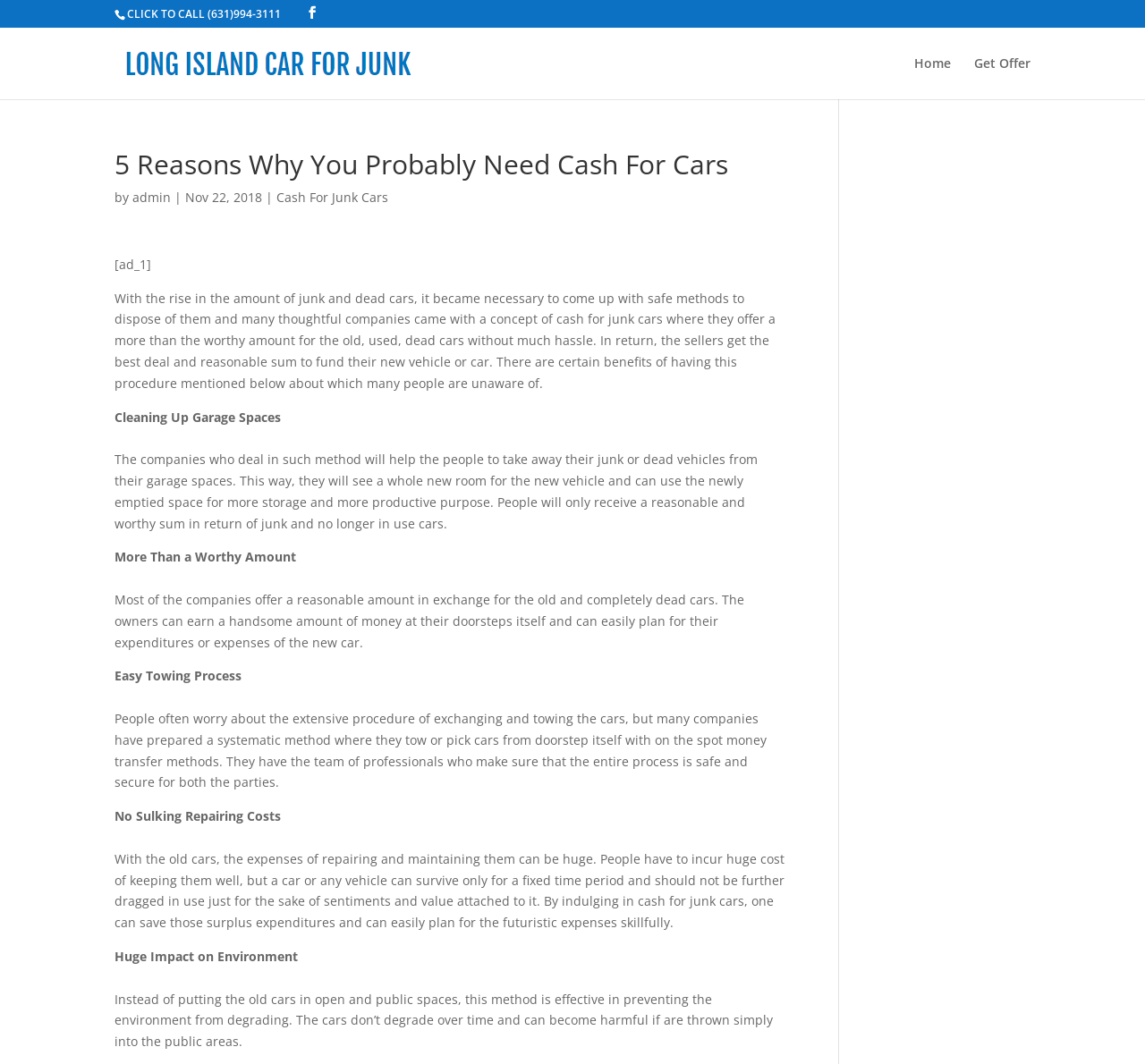Determine the main heading text of the webpage.

5 Reasons Why You Probably Need Cash For Cars